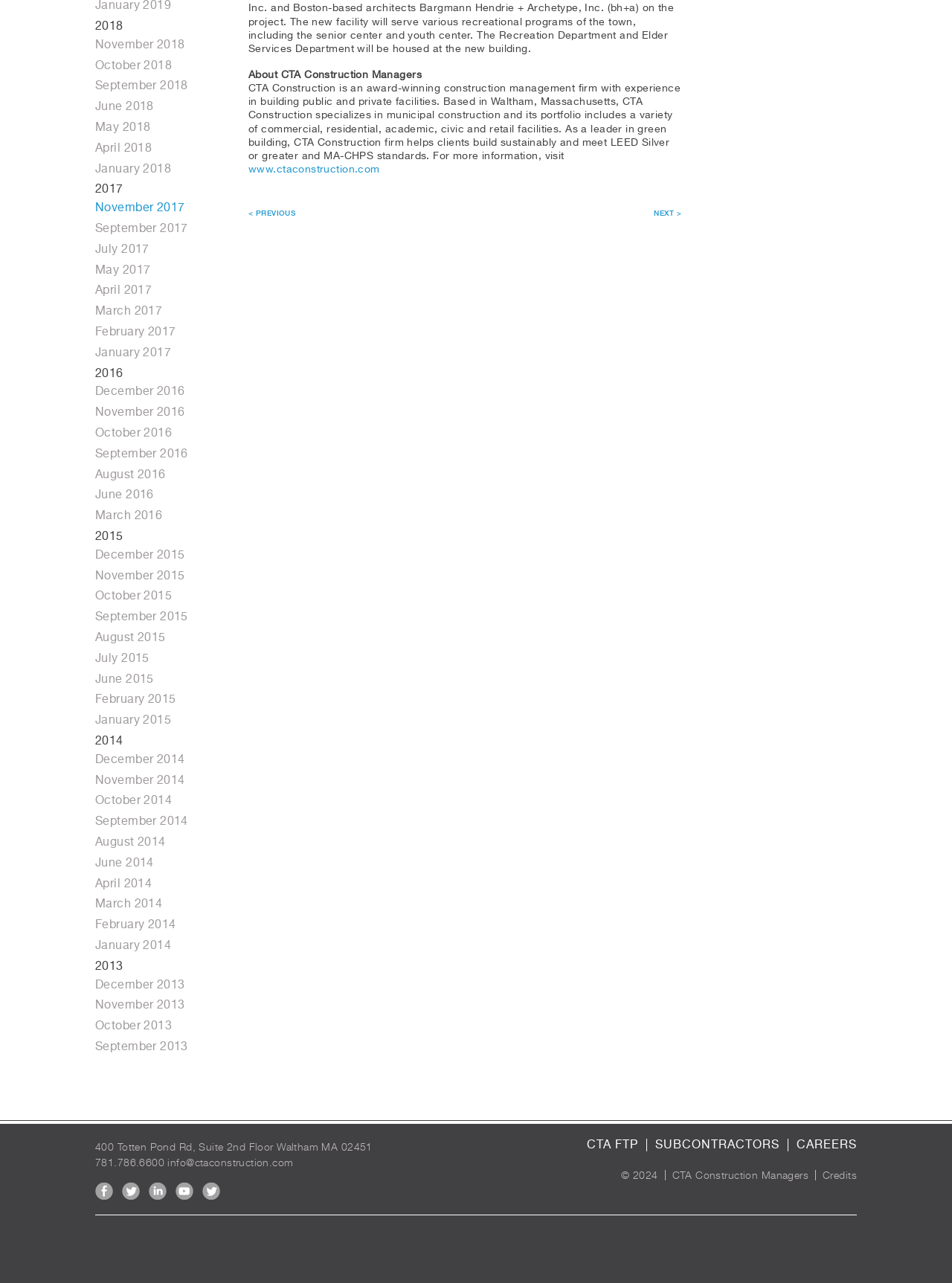What is the email address of the company?
From the details in the image, provide a complete and detailed answer to the question.

The email address is mentioned in the link element at the bottom of the webpage, which contains the company's contact information.